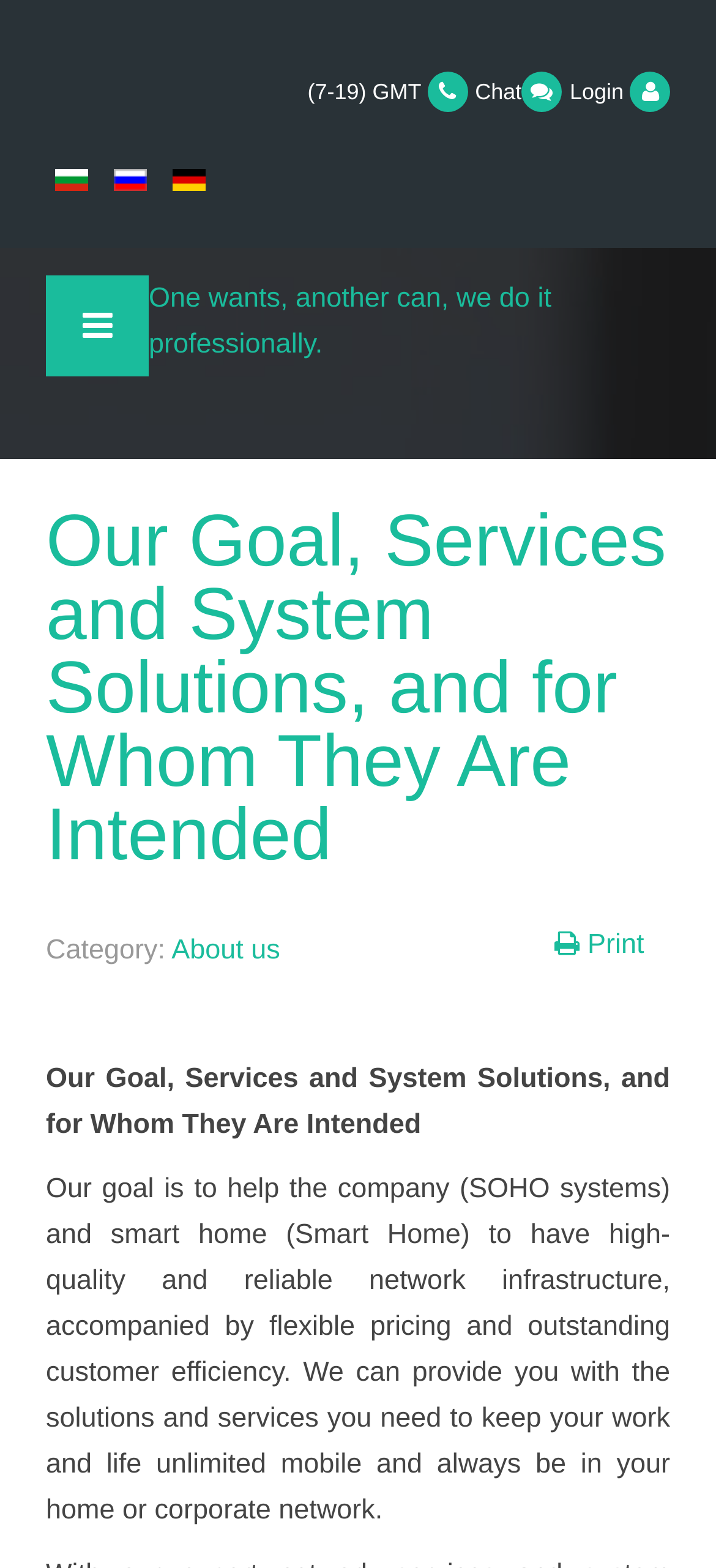How many language options are available?
Refer to the image and answer the question using a single word or phrase.

3